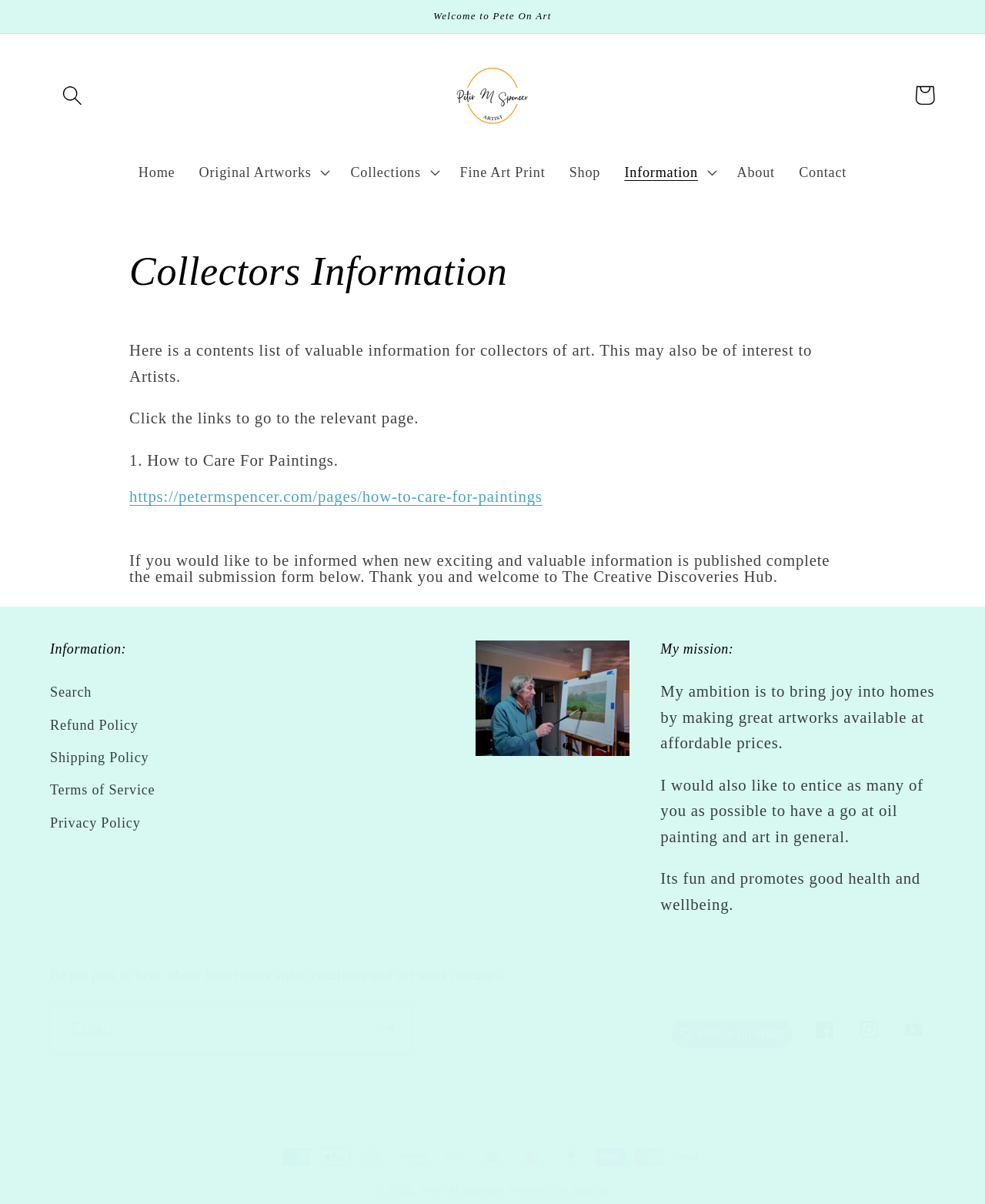Find and indicate the bounding box coordinates of the region you should select to follow the given instruction: "Read Thomas’s Story".

None